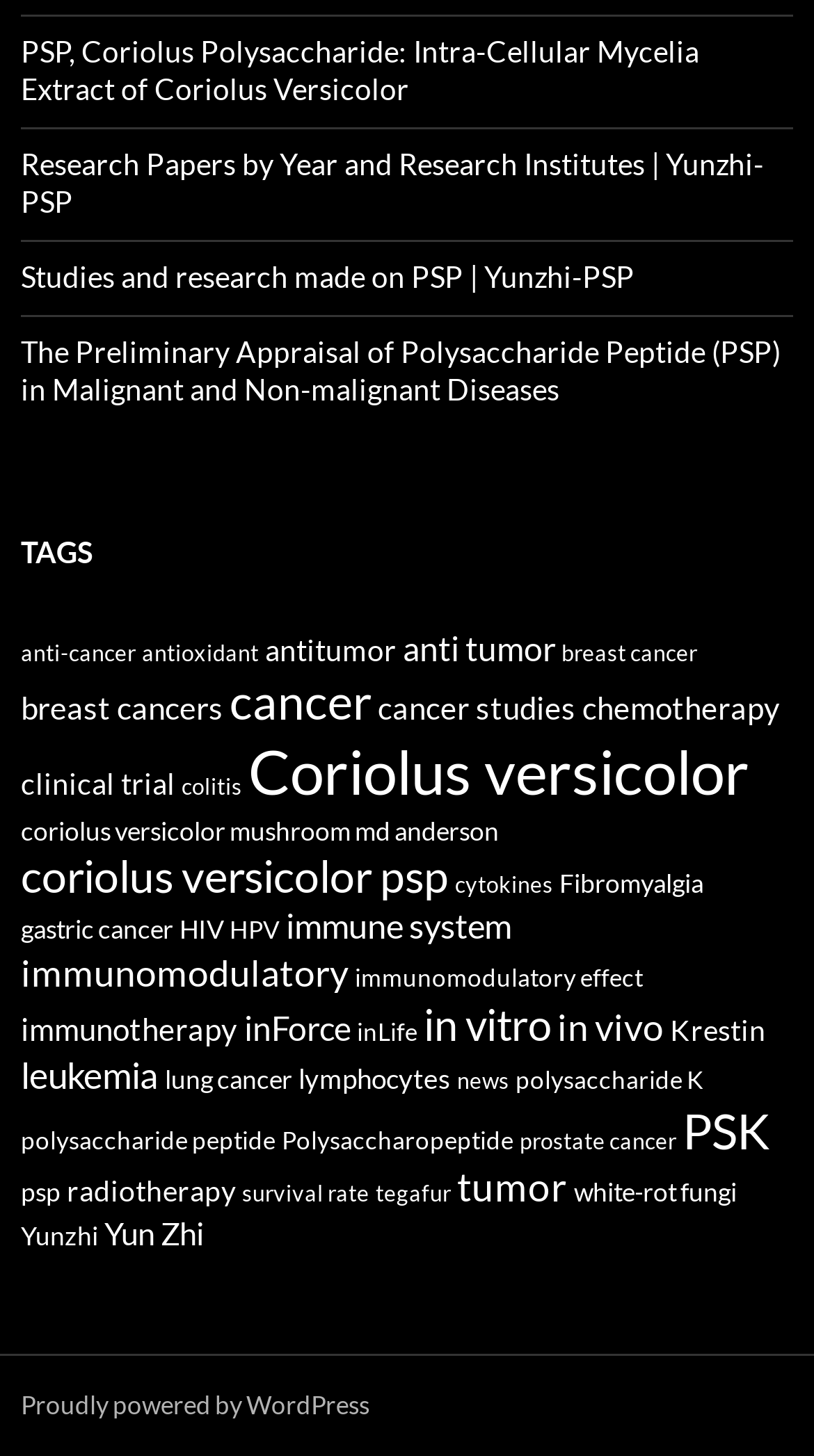Can you find the bounding box coordinates for the element to click on to achieve the instruction: "Click on PSP, Coriolus Polysaccharide: Intra-Cellular Mycelia Extract of Coriolus Versicolor"?

[0.026, 0.023, 0.859, 0.073]